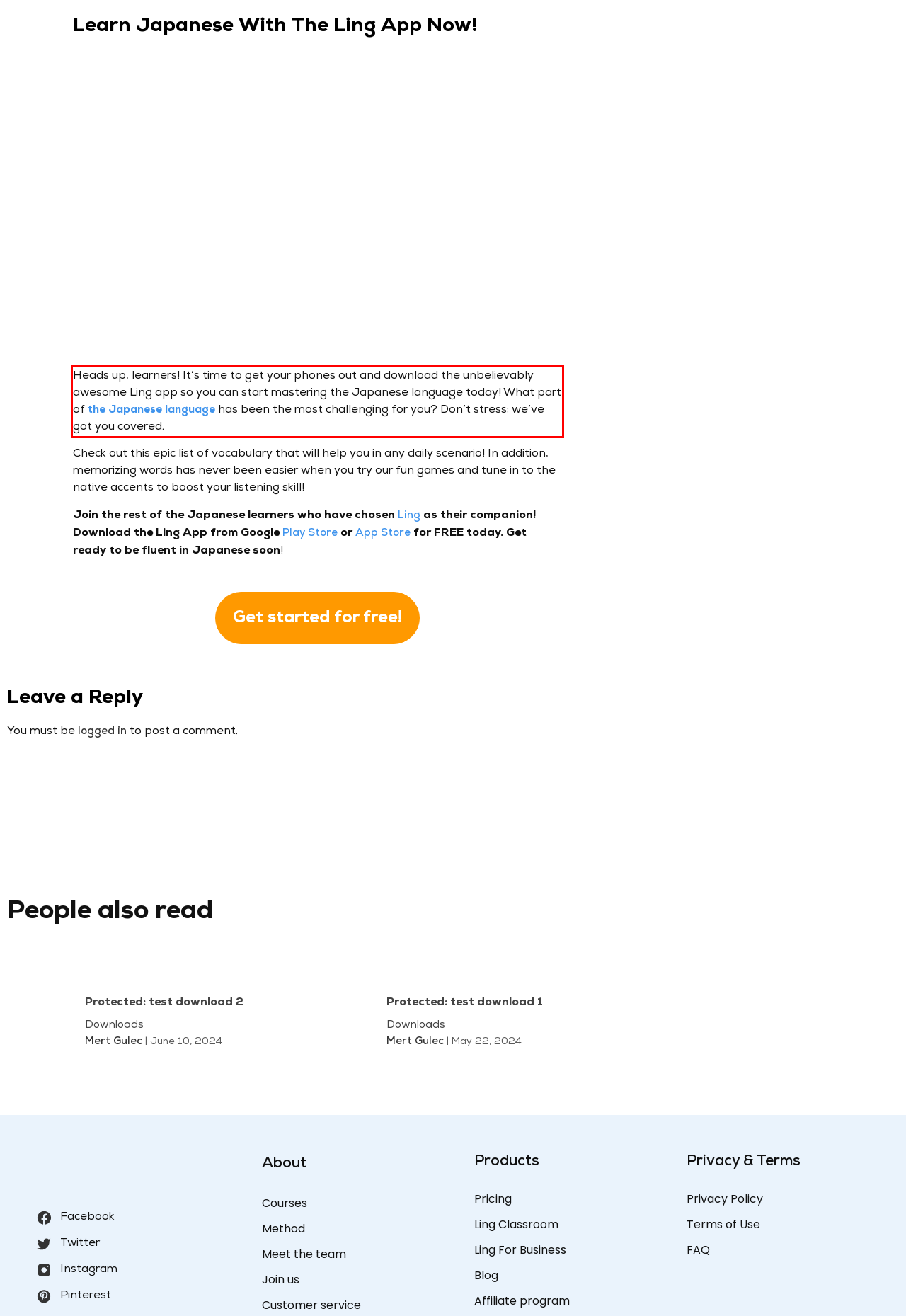Using OCR, extract the text content found within the red bounding box in the given webpage screenshot.

Heads up, learners! It’s time to get your phones out and download the unbelievably awesome Ling app so you can start mastering the Japanese language today! What part of the Japanese language has been the most challenging for you? Don’t stress; we’ve got you covered.